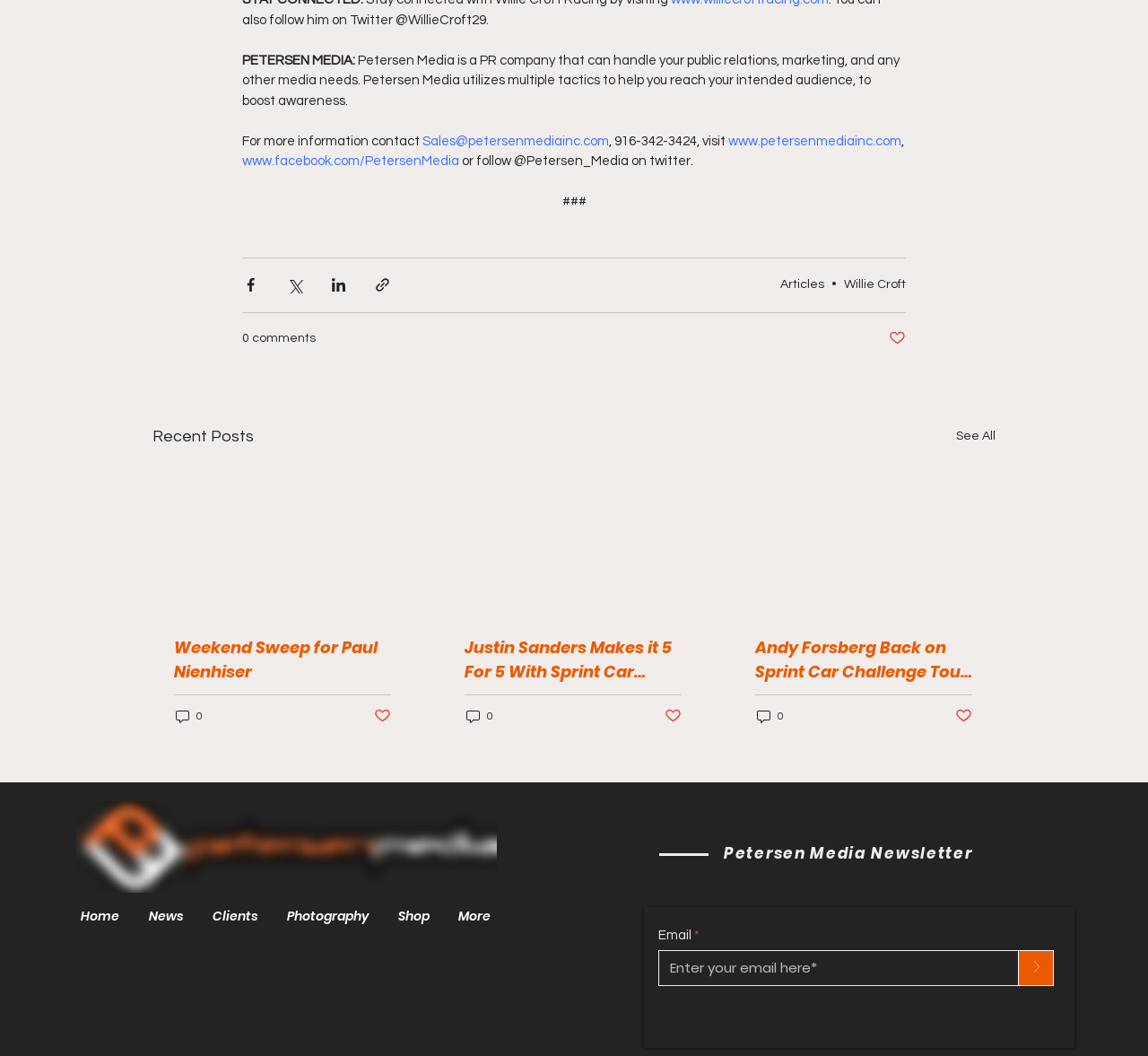Could you provide the bounding box coordinates for the portion of the screen to click to complete this instruction: "Share via Facebook"?

[0.211, 0.262, 0.226, 0.278]